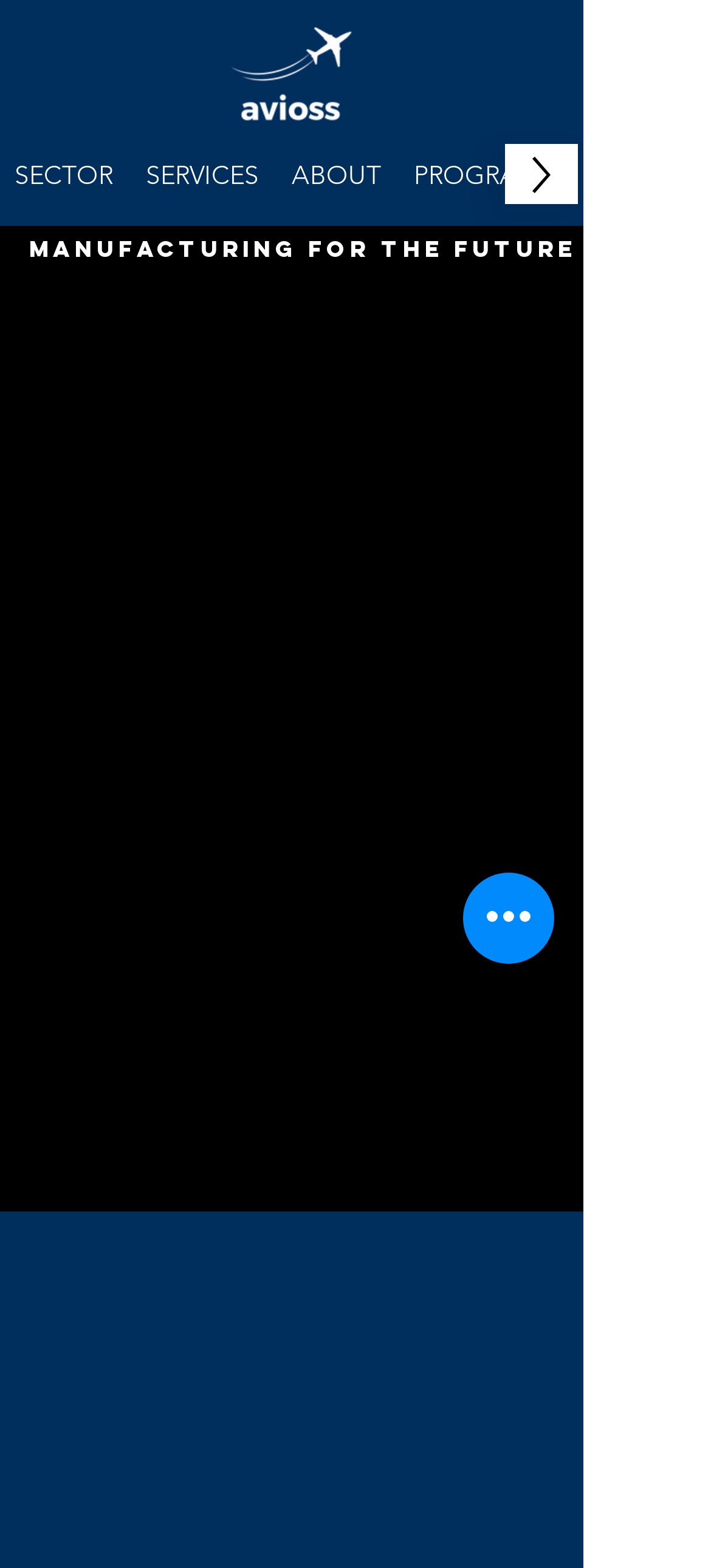Find and provide the bounding box coordinates for the UI element described with: "aria-label="Quick actions"".

[0.651, 0.557, 0.779, 0.615]